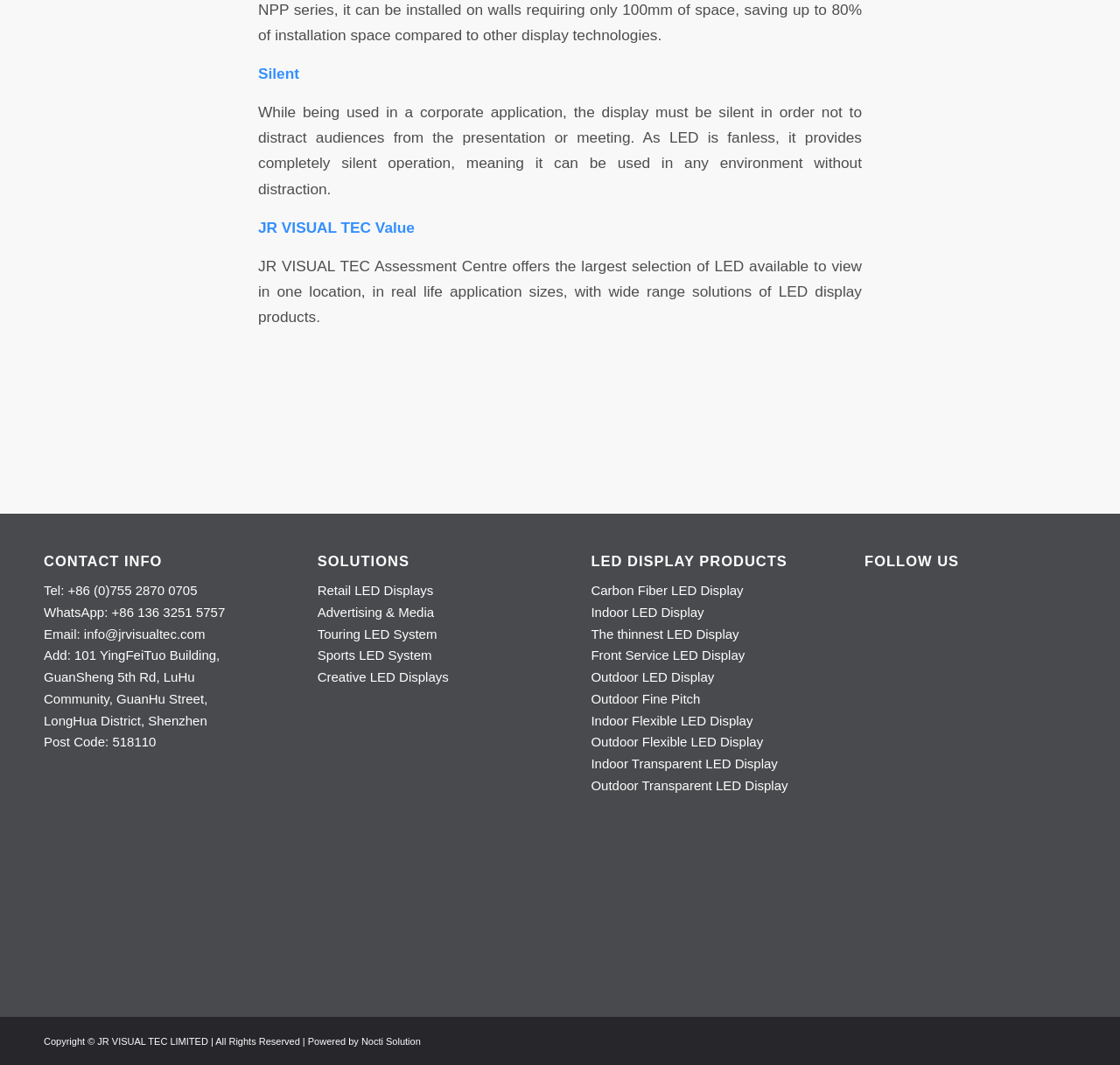Show the bounding box coordinates of the region that should be clicked to follow the instruction: "View contact information."

[0.039, 0.52, 0.228, 0.534]